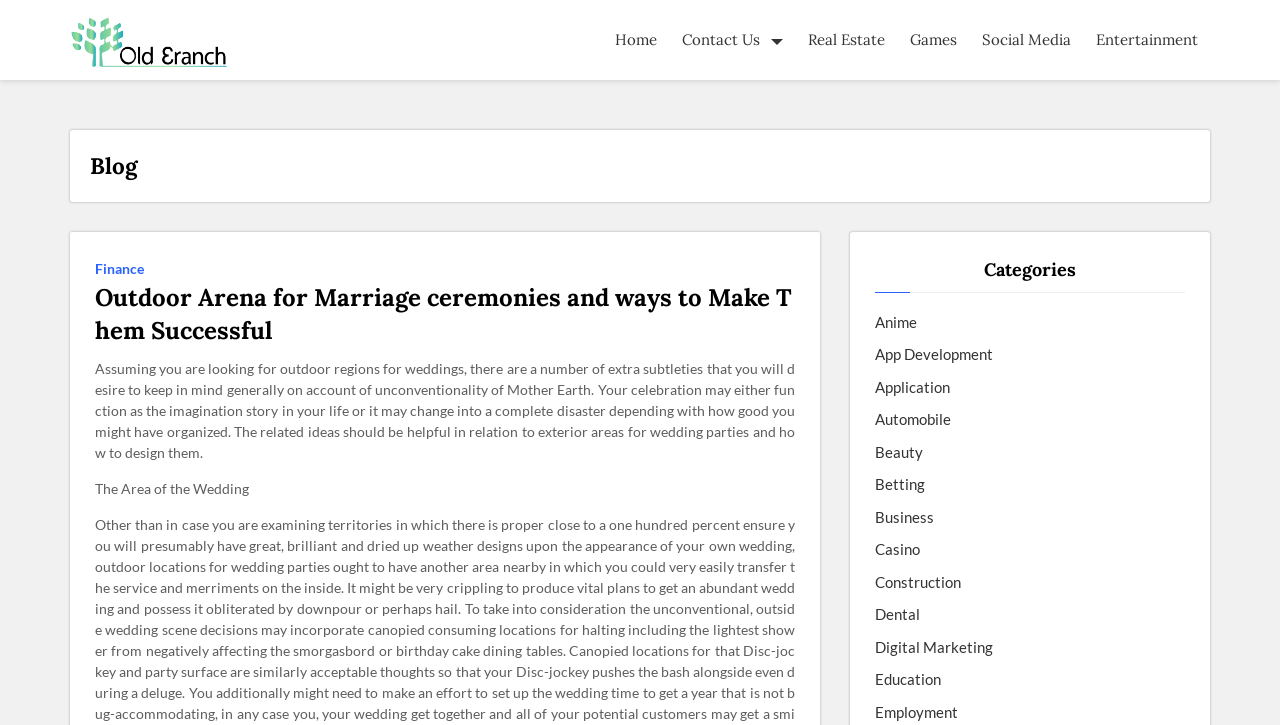How many categories are listed on the webpage?
Based on the image, please offer an in-depth response to the question.

The webpage lists 18 categories, including 'Anime', 'App Development', 'Application', and so on, under the heading 'Categories'.